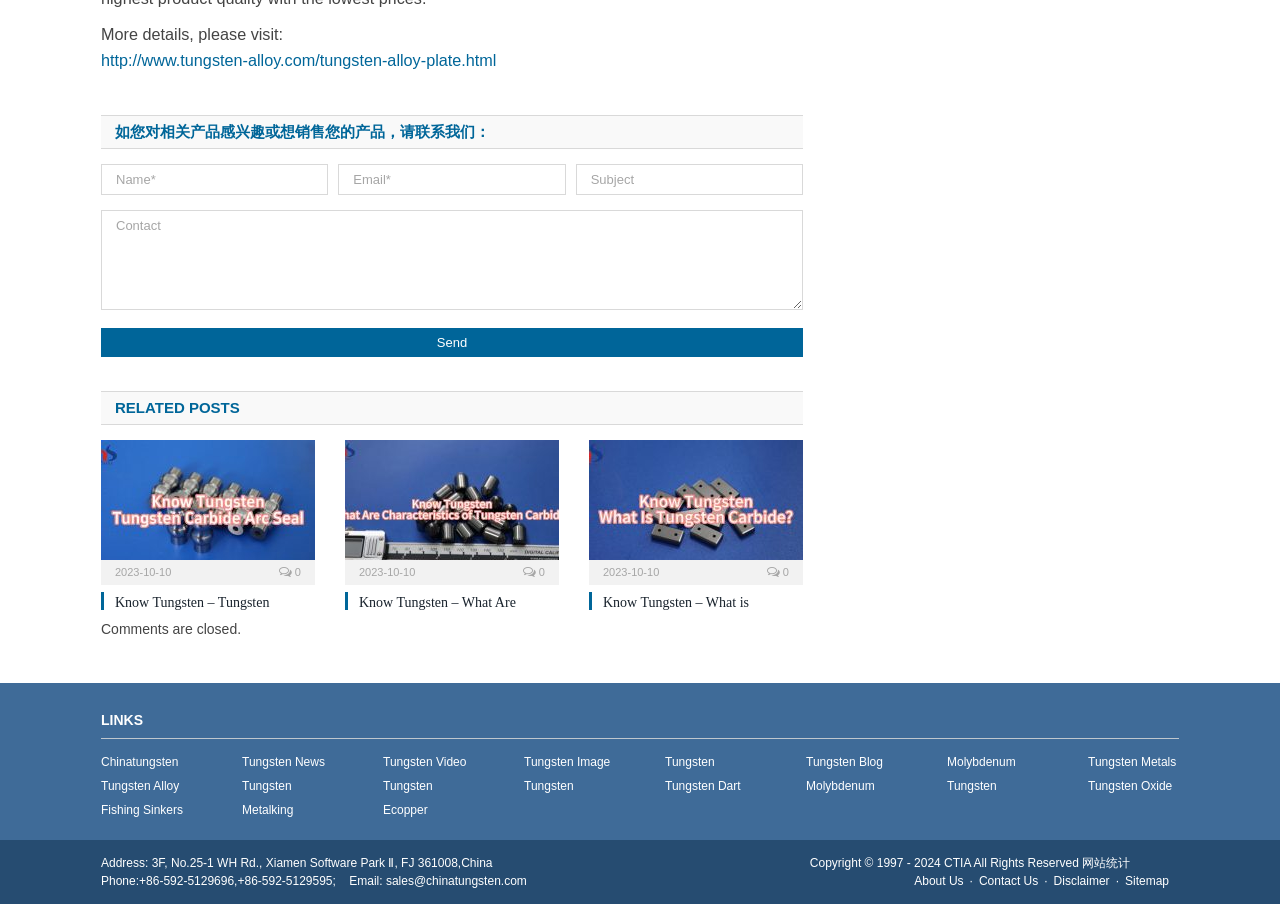Find the bounding box coordinates of the element you need to click on to perform this action: 'Call the phone number'. The coordinates should be represented by four float values between 0 and 1, in the format [left, top, right, bottom].

None